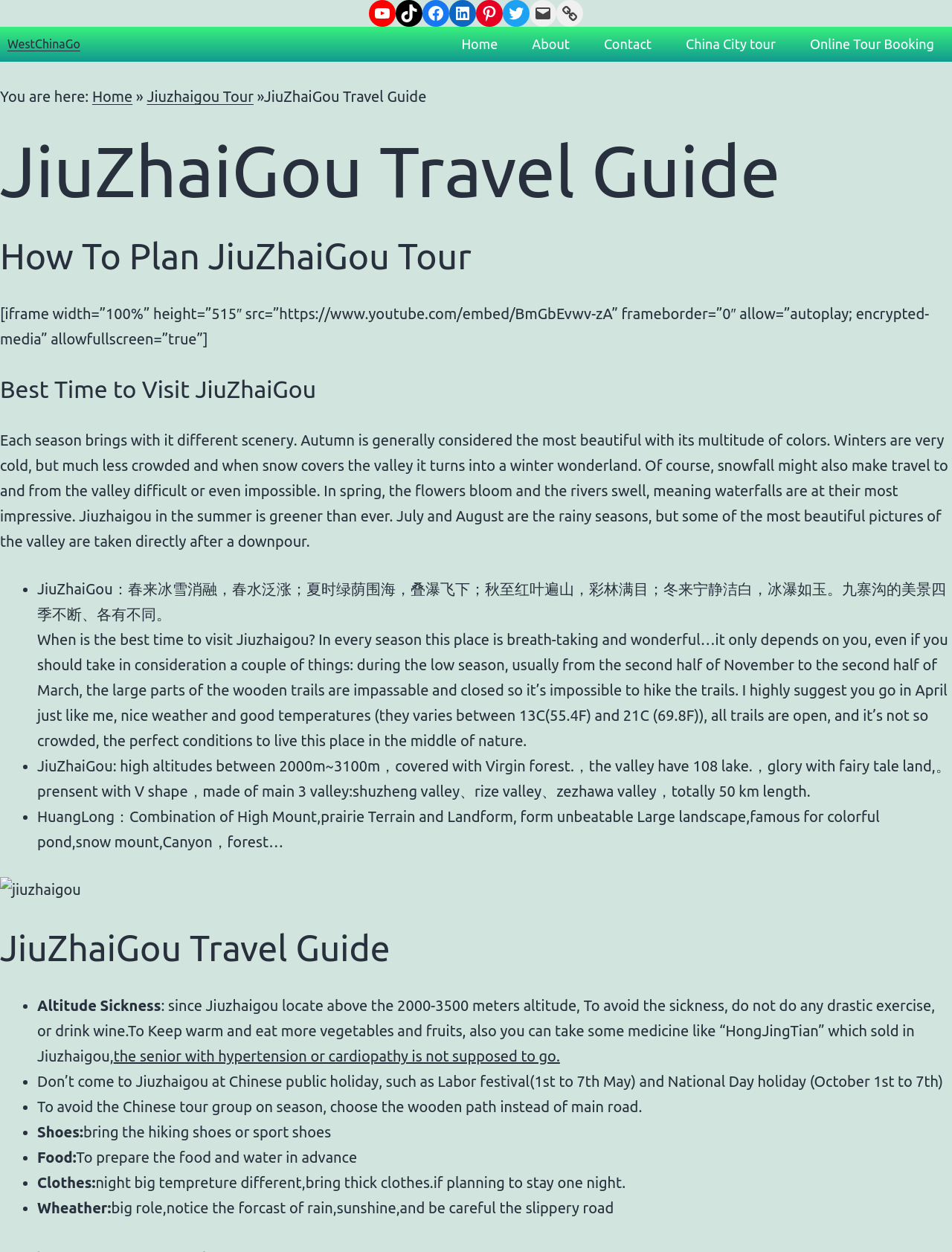Based on what you see in the screenshot, provide a thorough answer to this question: What is the length of the valley in JiuZhaiGou?

The webpage mentions that JiuZhaiGou is made up of three main valleys: Shuzheng Valley, Rize Valley, and Zechawa Valley, and the total length of the valley is 50 km.